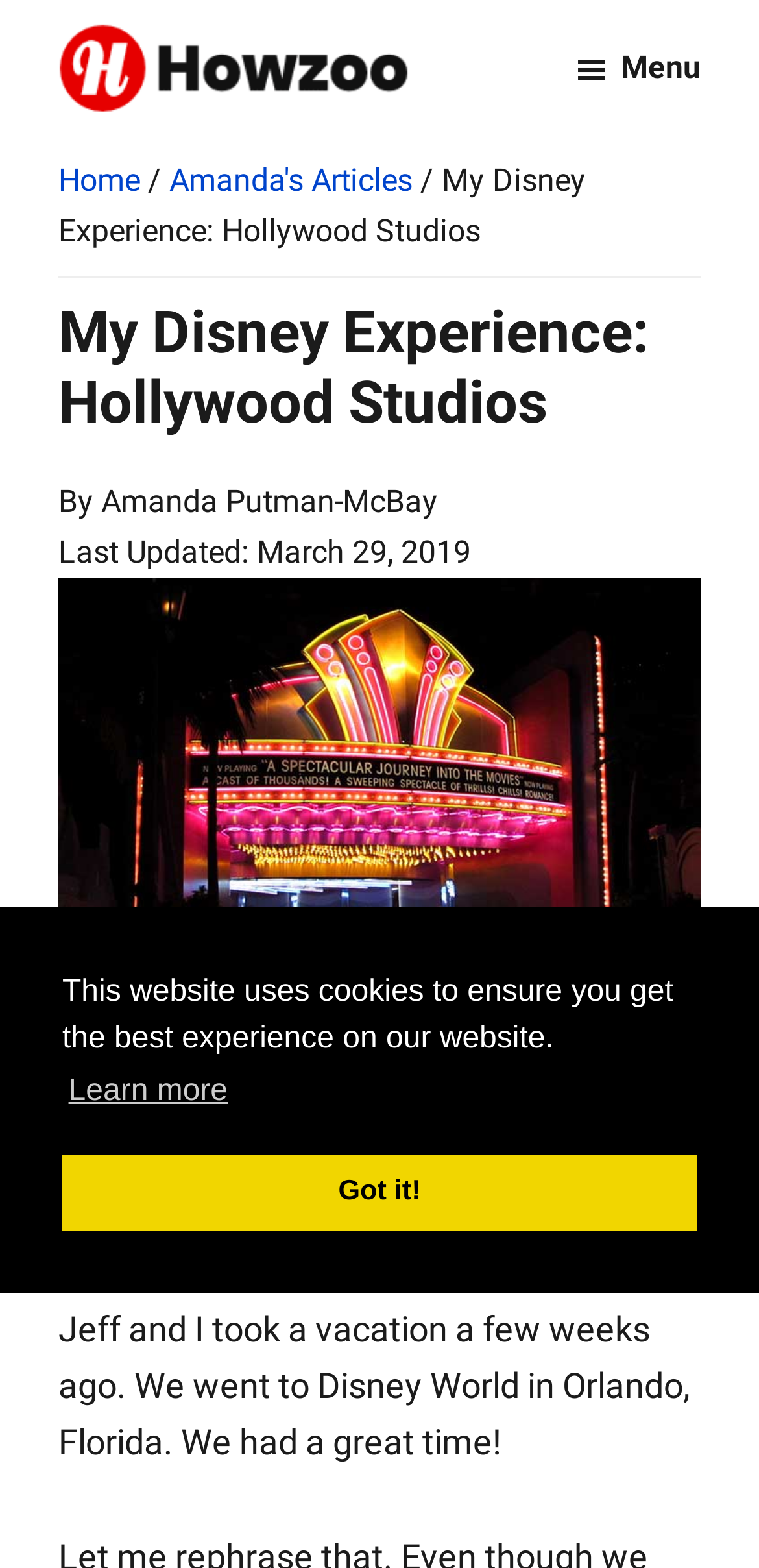Locate the bounding box coordinates of the clickable region to complete the following instruction: "Click the 'Day Two – Animal Kingdom' link."

[0.077, 0.688, 0.644, 0.714]